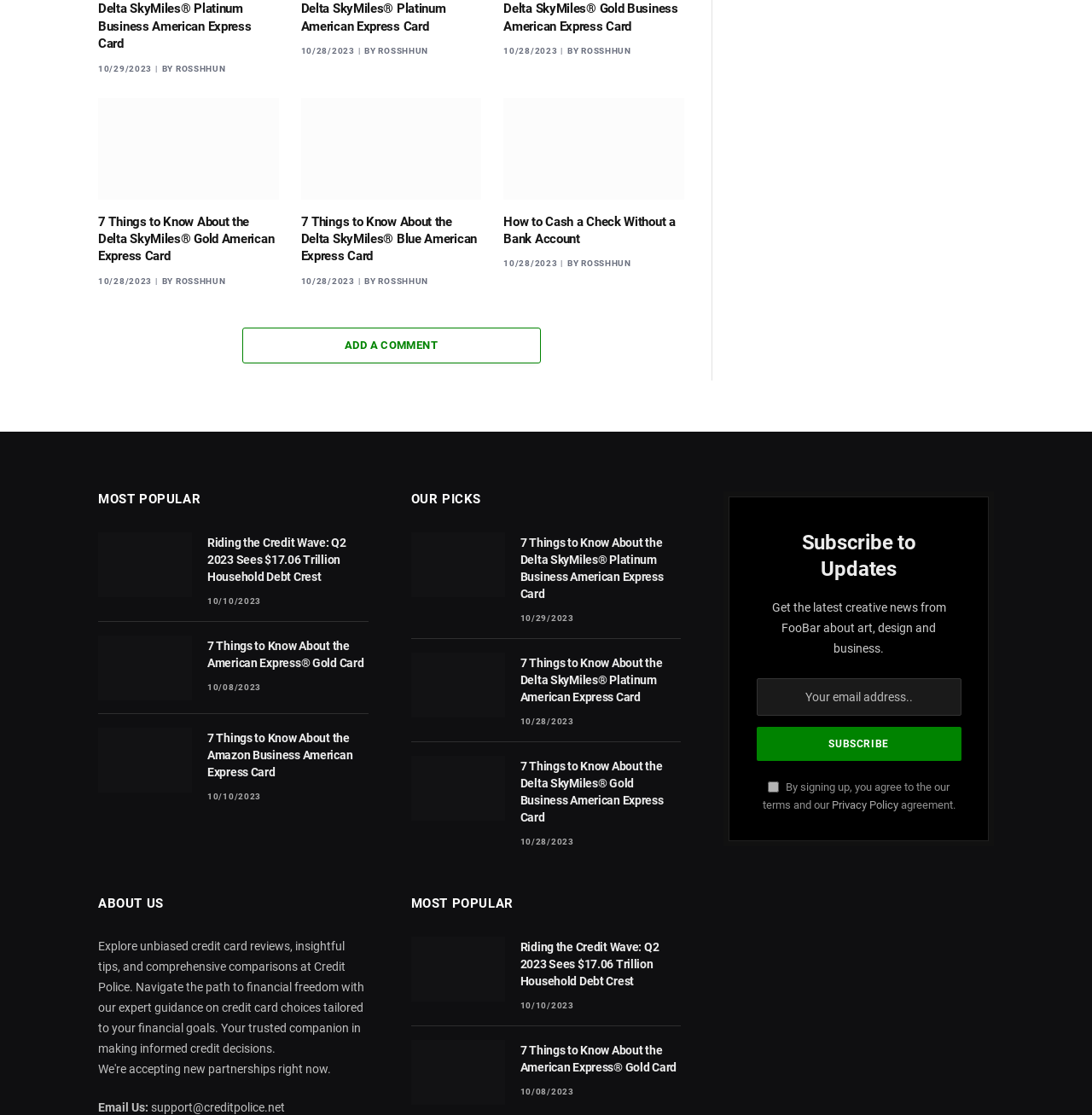Answer the question using only one word or a concise phrase: How many articles are listed under 'OUR PICKS' section?

3